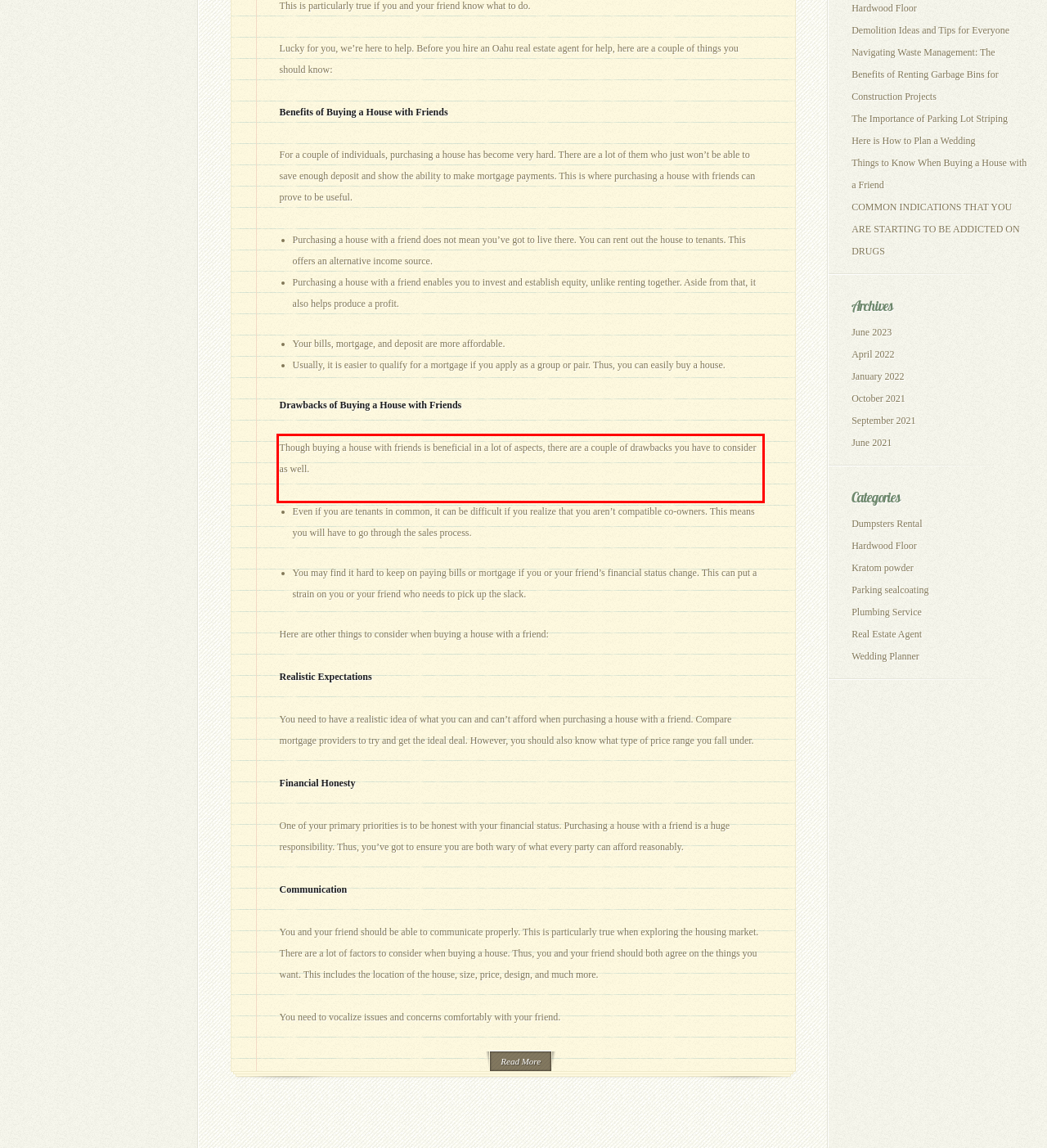You are provided with a screenshot of a webpage featuring a red rectangle bounding box. Extract the text content within this red bounding box using OCR.

Though buying a house with friends is beneficial in a lot of aspects, there are a couple of drawbacks you have to consider as well.